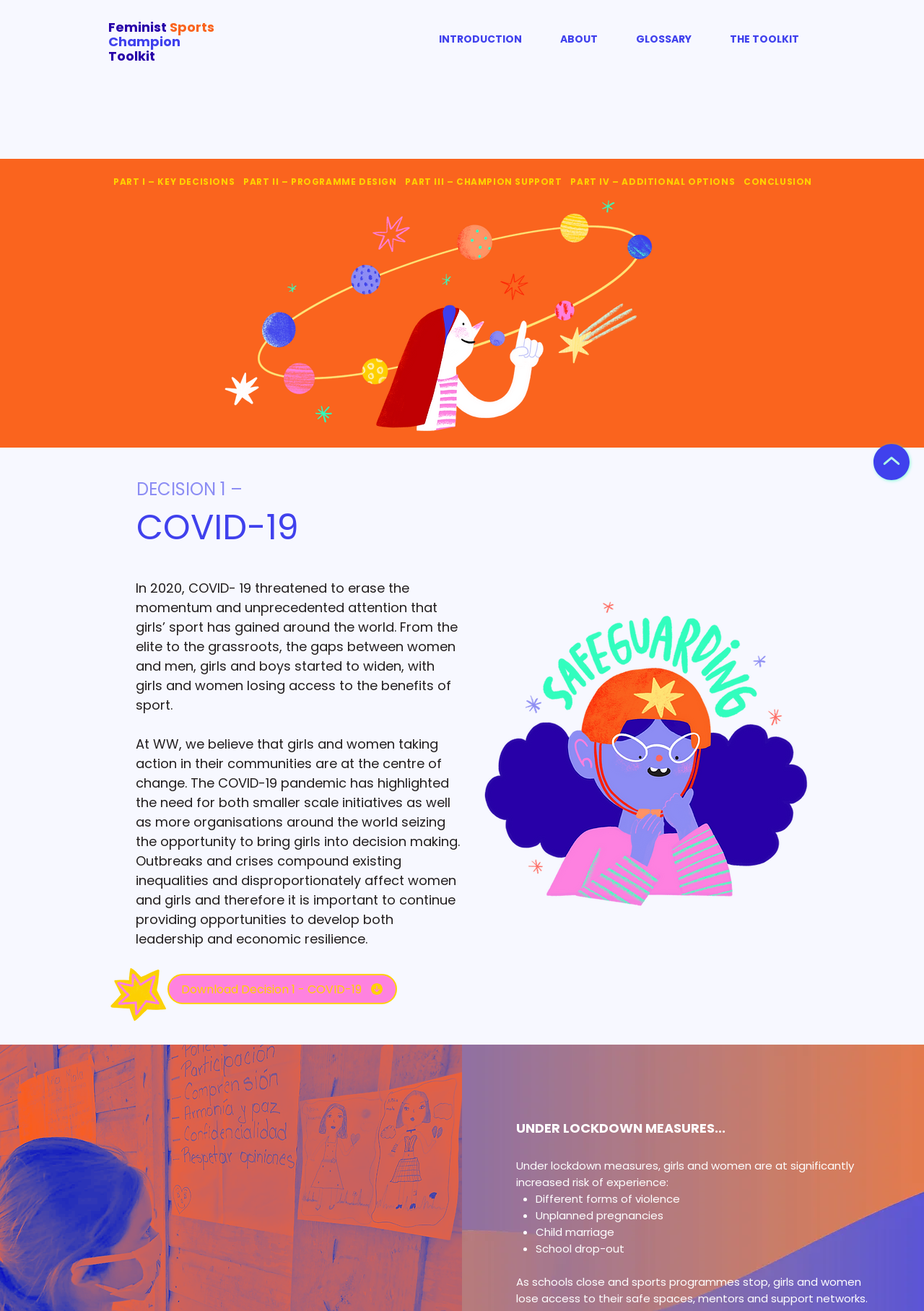Reply to the question below using a single word or brief phrase:
What is the toolkit about?

Feminist Sports Champion